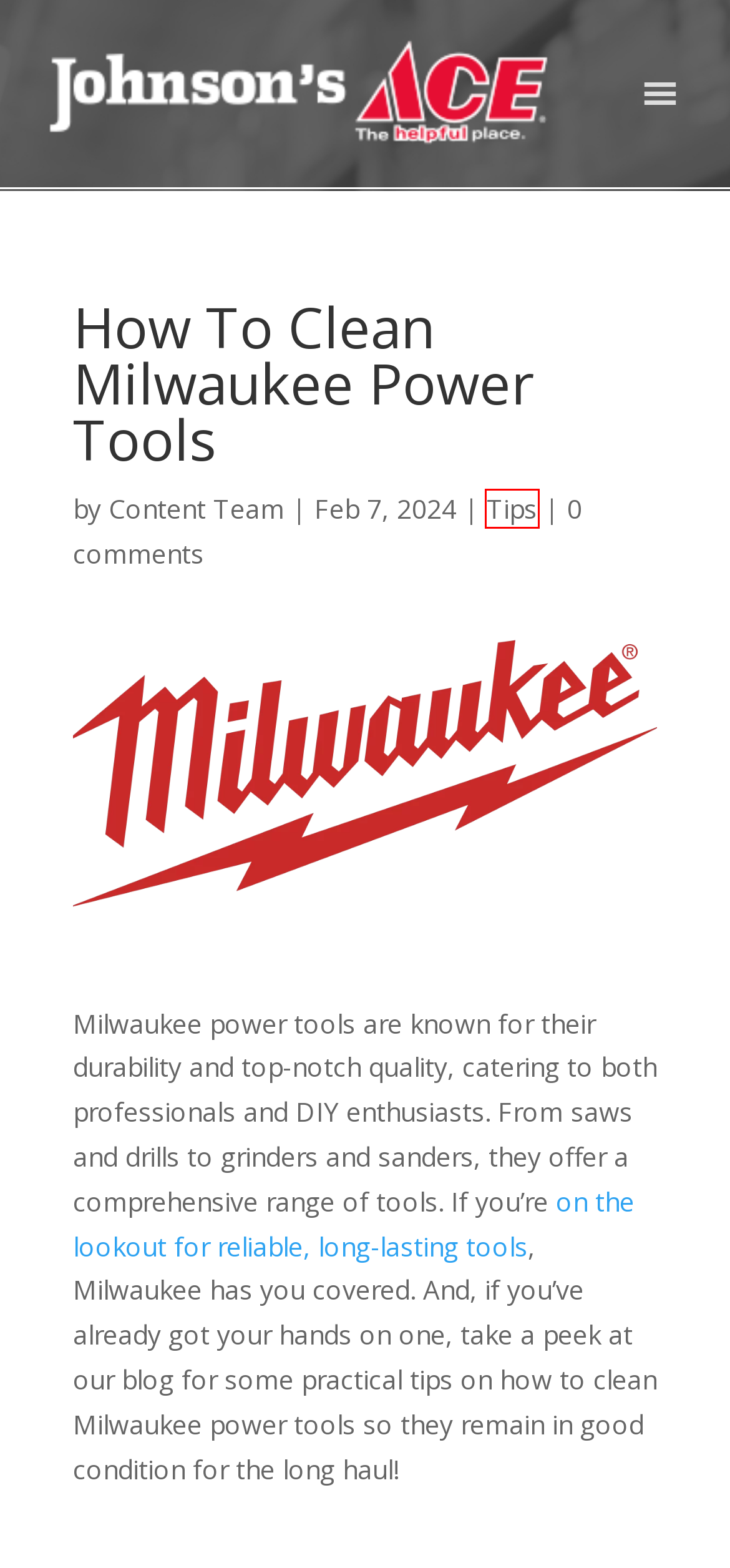You see a screenshot of a webpage with a red bounding box surrounding an element. Pick the webpage description that most accurately represents the new webpage after interacting with the element in the red bounding box. The options are:
A. The Ultimate January Home Checklist | Johnsons Ace Hardware
B. Top 5 Small Backyard Ideas For 2024 | Johnsons Ace Hardware
C. Home Improvement Blog | Johnsons Ace Hardware
D. Johnsons Ace Hardware - Pittsburgh, PA
E. How To Prep And Paint Your Kitchen Cabinets | Johnsons Ace Hardware
F. Tips | Johnsons Ace Hardware
G. The Ultimate Guide To Restoring A Thin Lawn | Johnsons Ace Hardware
H. Content Team | Johnsons Ace Hardware

F